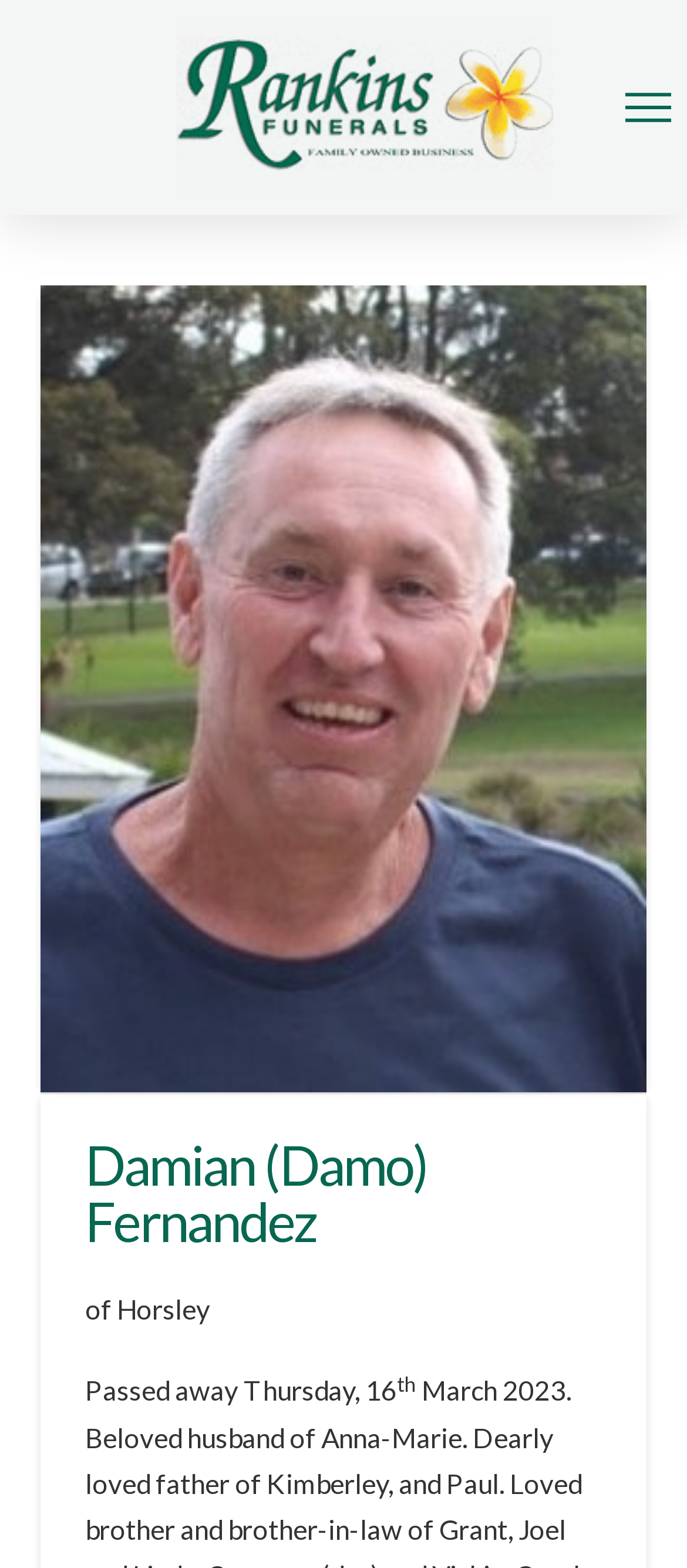Examine the image carefully and respond to the question with a detailed answer: 
How many children did Damian have?

I inferred this by reading the text 'Dearly loved father of Kimberley, and Paul' on the webpage, which indicates that Damian had two children, Kimberley and Paul.